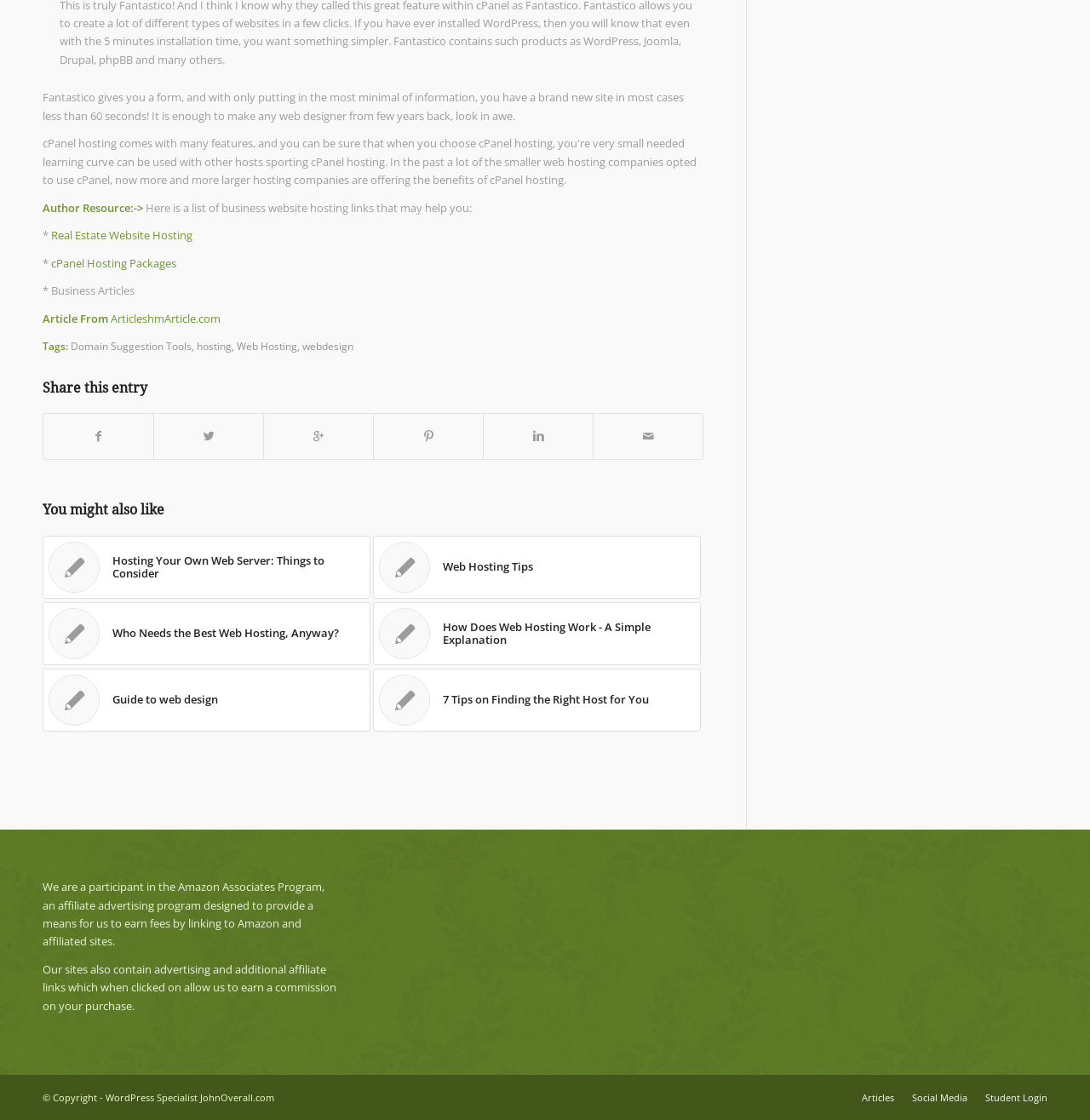Pinpoint the bounding box coordinates of the clickable element needed to complete the instruction: "Leave a reply". The coordinates should be provided as four float numbers between 0 and 1: [left, top, right, bottom].

None